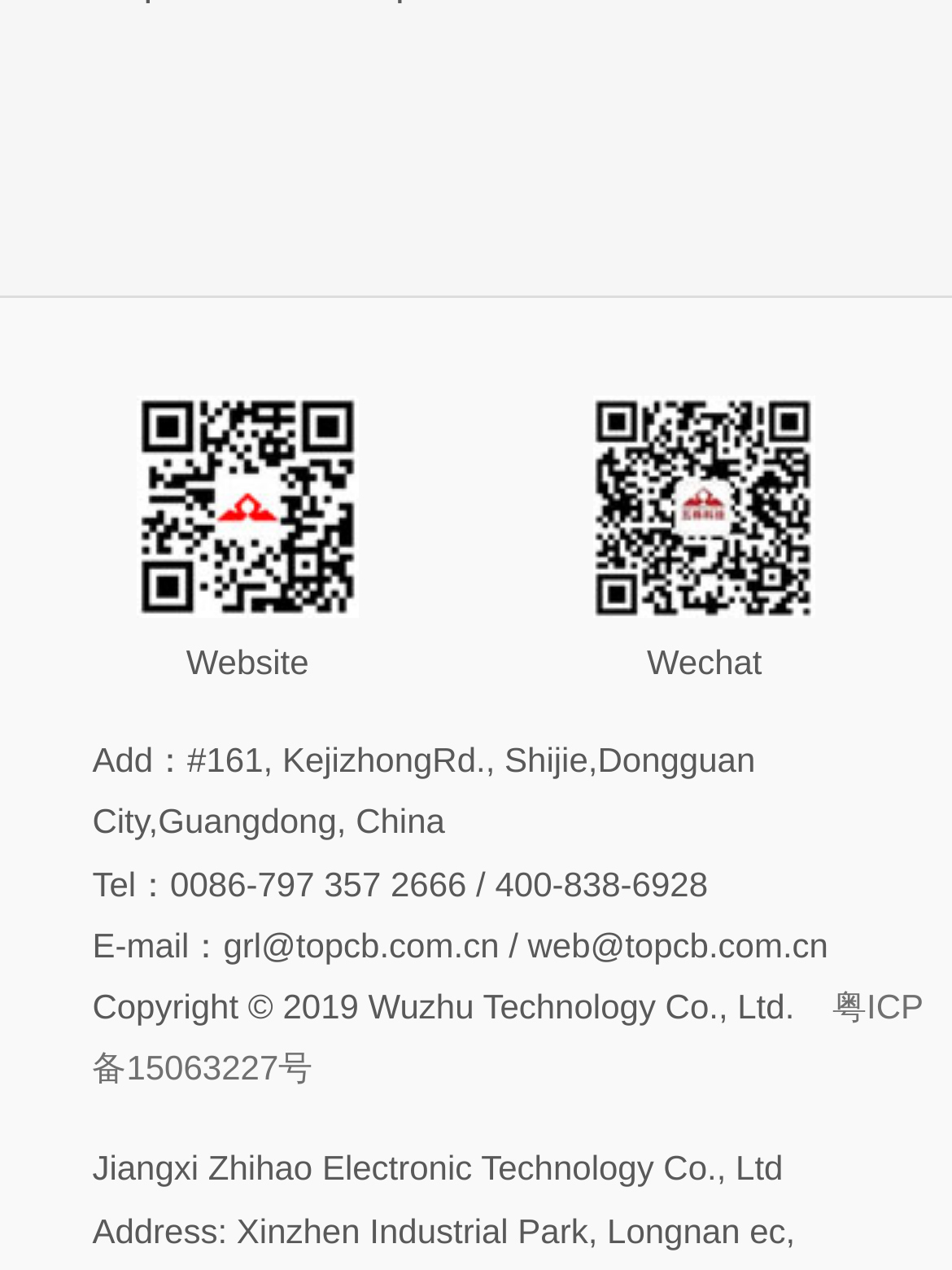What is the company's address?
Look at the screenshot and respond with one word or a short phrase.

KejizhongRd., Shijie,Dongguan City,Guangdong, China